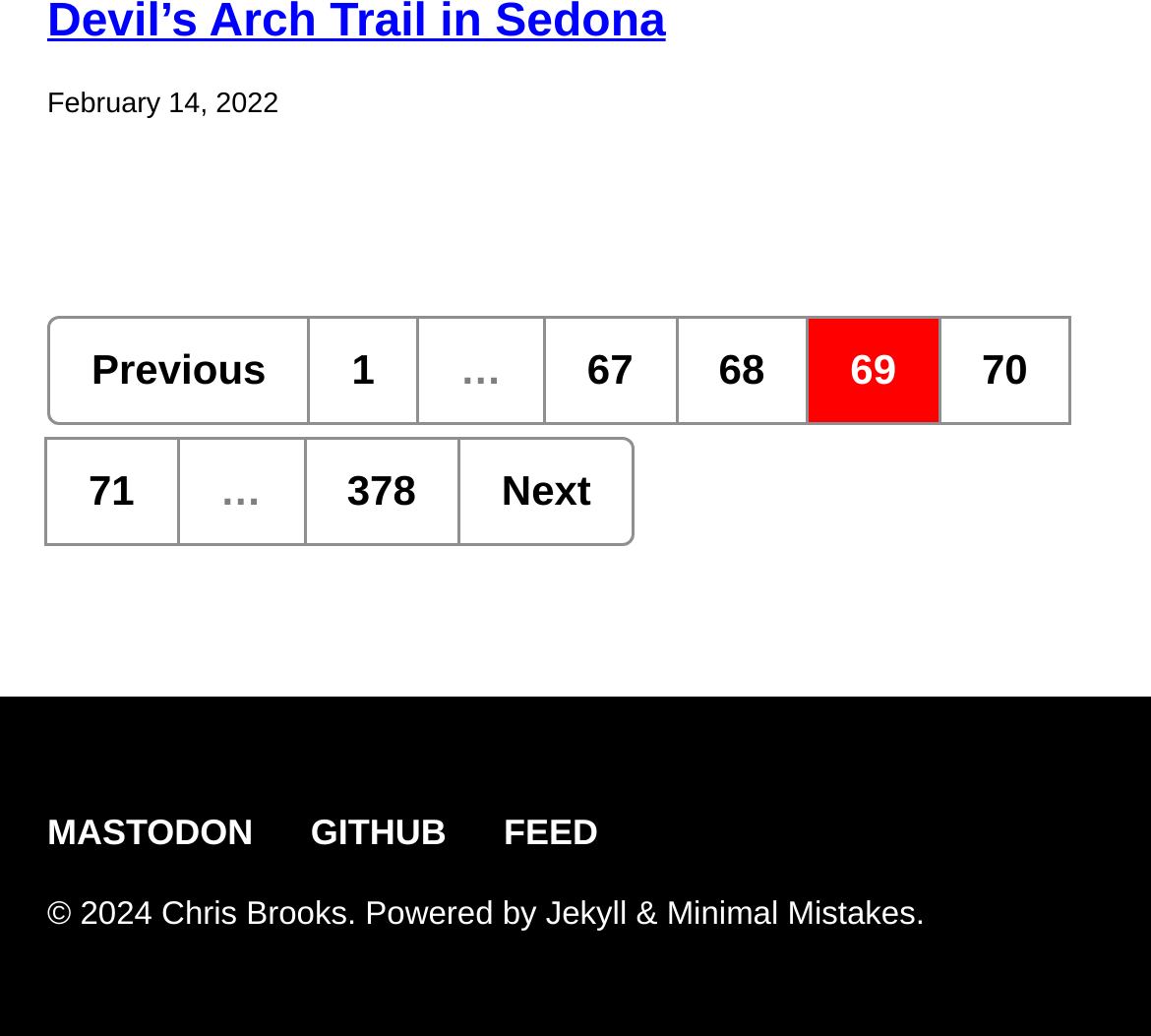Determine the bounding box coordinates of the area to click in order to meet this instruction: "click on page 1".

[0.267, 0.305, 0.364, 0.41]